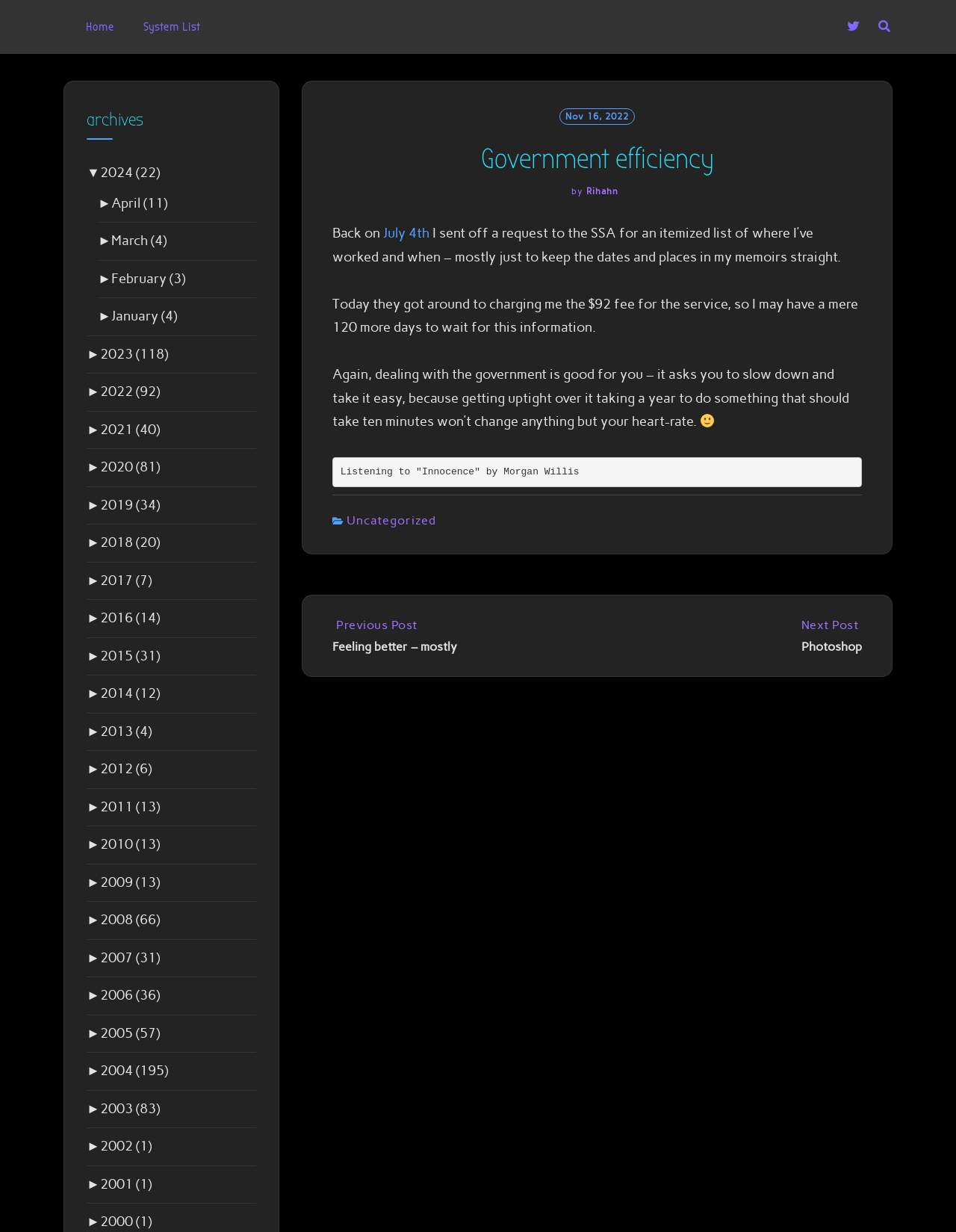Show me the bounding box coordinates of the clickable region to achieve the task as per the instruction: "Search for something".

[0.919, 0.006, 0.932, 0.037]